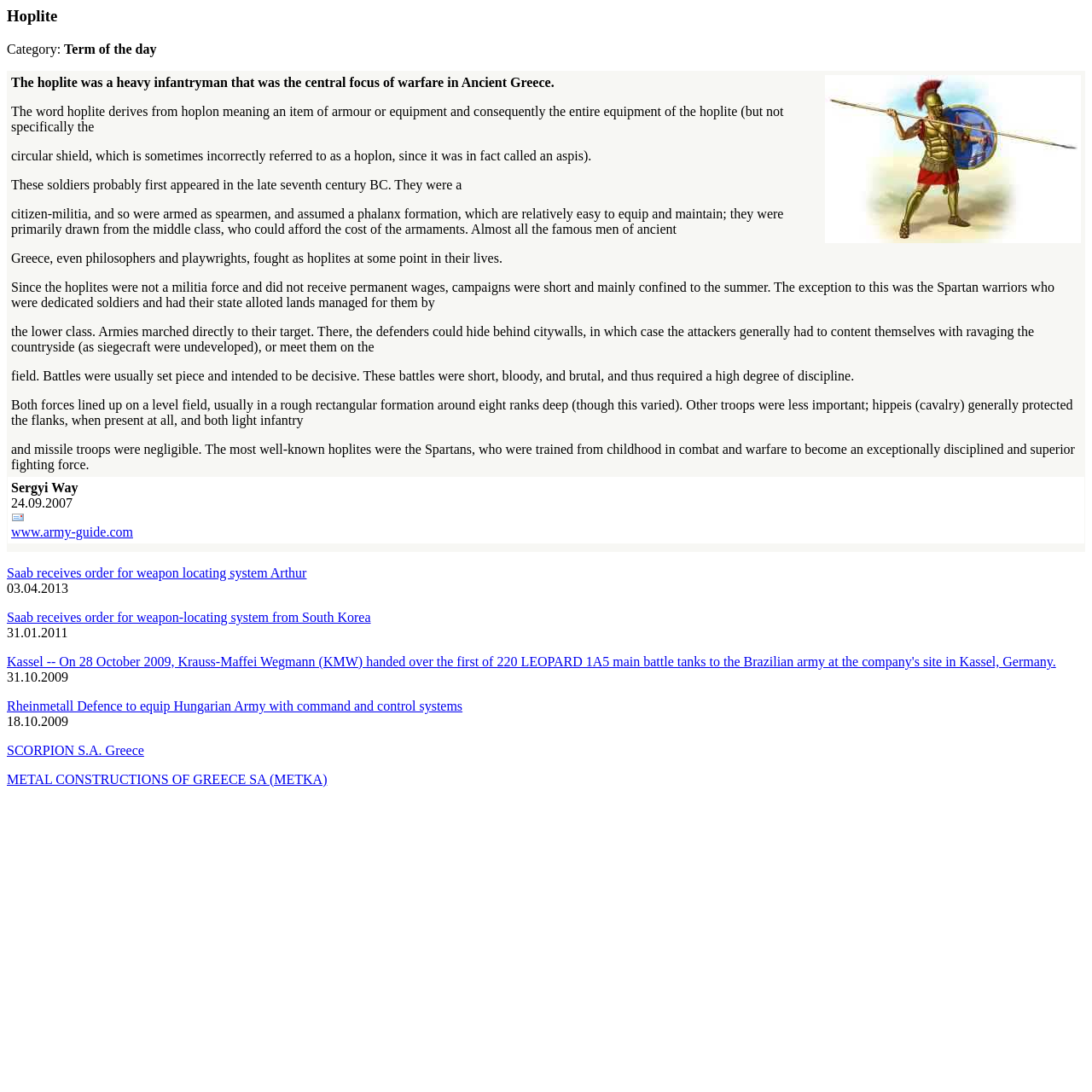Locate the bounding box coordinates of the UI element described by: "Offline Conference". Provide the coordinates as four float numbers between 0 and 1, formatted as [left, top, right, bottom].

None